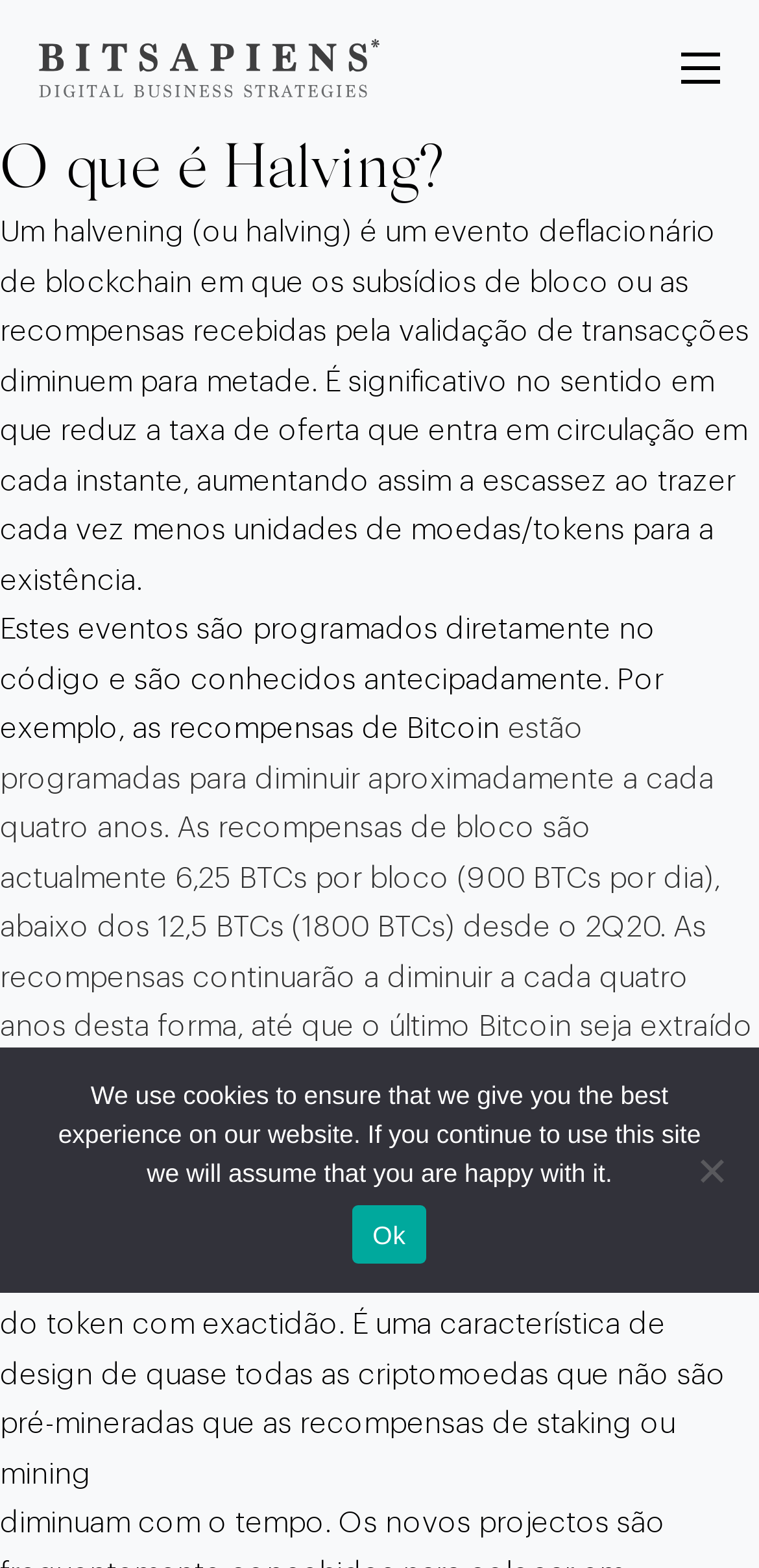Describe the webpage meticulously, covering all significant aspects.

This webpage is about the concept of "Halving" in the context of cryptocurrency, specifically Bitcoin. At the top left of the page, there is a link with no text. On the top right, there is a mobile menu button. Below the mobile menu button, there is a heading that reads "O que é Halving?" (What is Halving?). 

Under the heading, there is a block of text that explains what Halving is, describing it as a deflationary event in which the block rewards or validation rewards decrease by half. This event is significant as it reduces the supply rate of new coins or tokens entering circulation, increasing scarcity. 

The text continues to explain that these events are programmed directly into the code and are known in advance. For example, Bitcoin rewards are programmed to decrease approximately every four years. The current block reward is 6.25 BTCs per block, down from 12.5 BTCs since 2020. The rewards will continue to decrease every four years until the last Bitcoin is extracted around 2140.

Further down, there is a section that discusses the advantages of Halving, including making the emission schedule more predictable, allowing for a more accurate token valuation. This feature is common in most cryptocurrencies that are not pre-mined.

At the bottom of the page, there is a cookie notice dialog with a message explaining that the website uses cookies to ensure the best user experience. There are two buttons, "Ok" and "No", allowing users to choose whether to accept or decline the use of cookies.